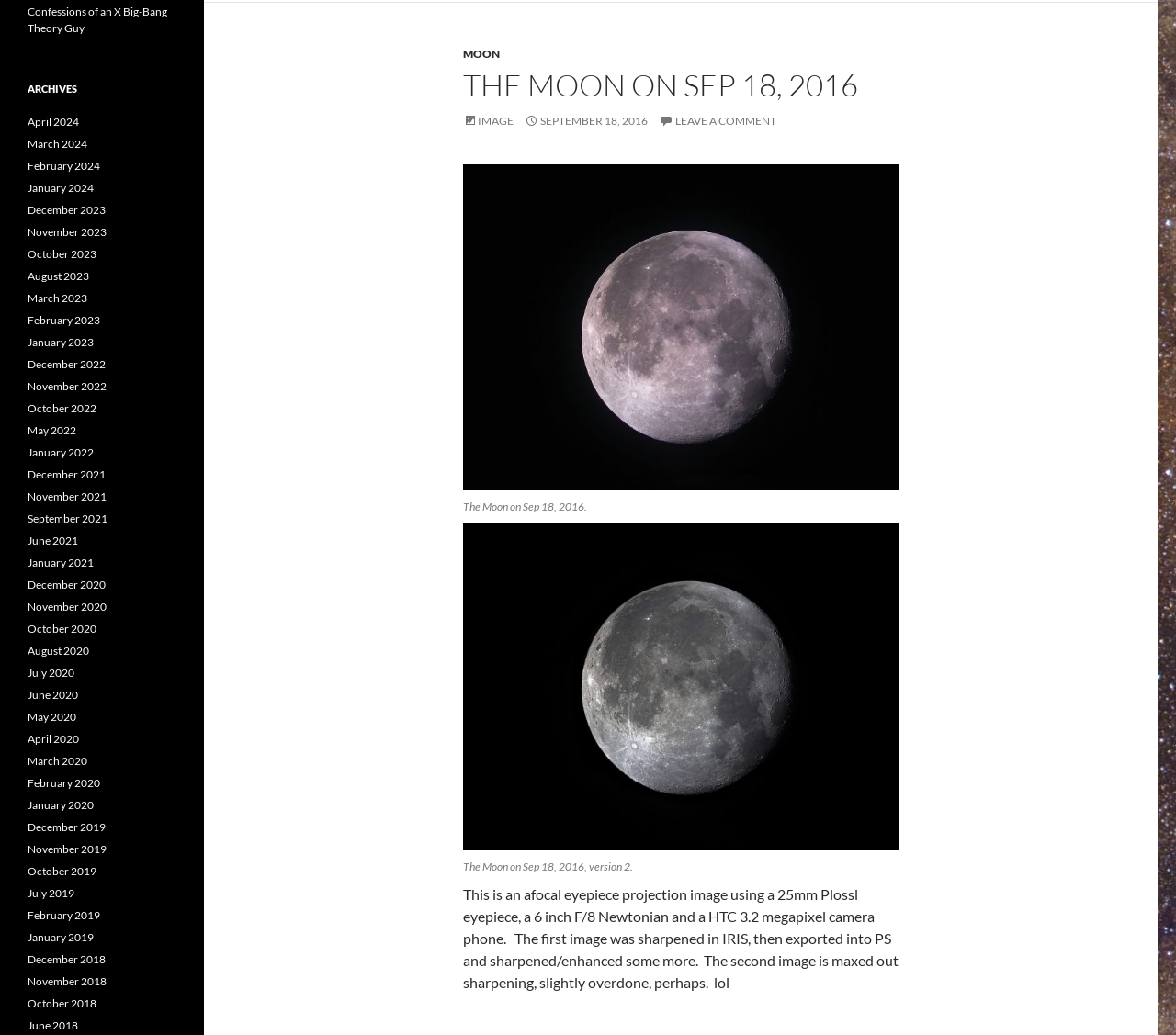Show the bounding box coordinates of the element that should be clicked to complete the task: "Click the link to view the moon on September 18, 2016".

[0.394, 0.066, 0.764, 0.098]